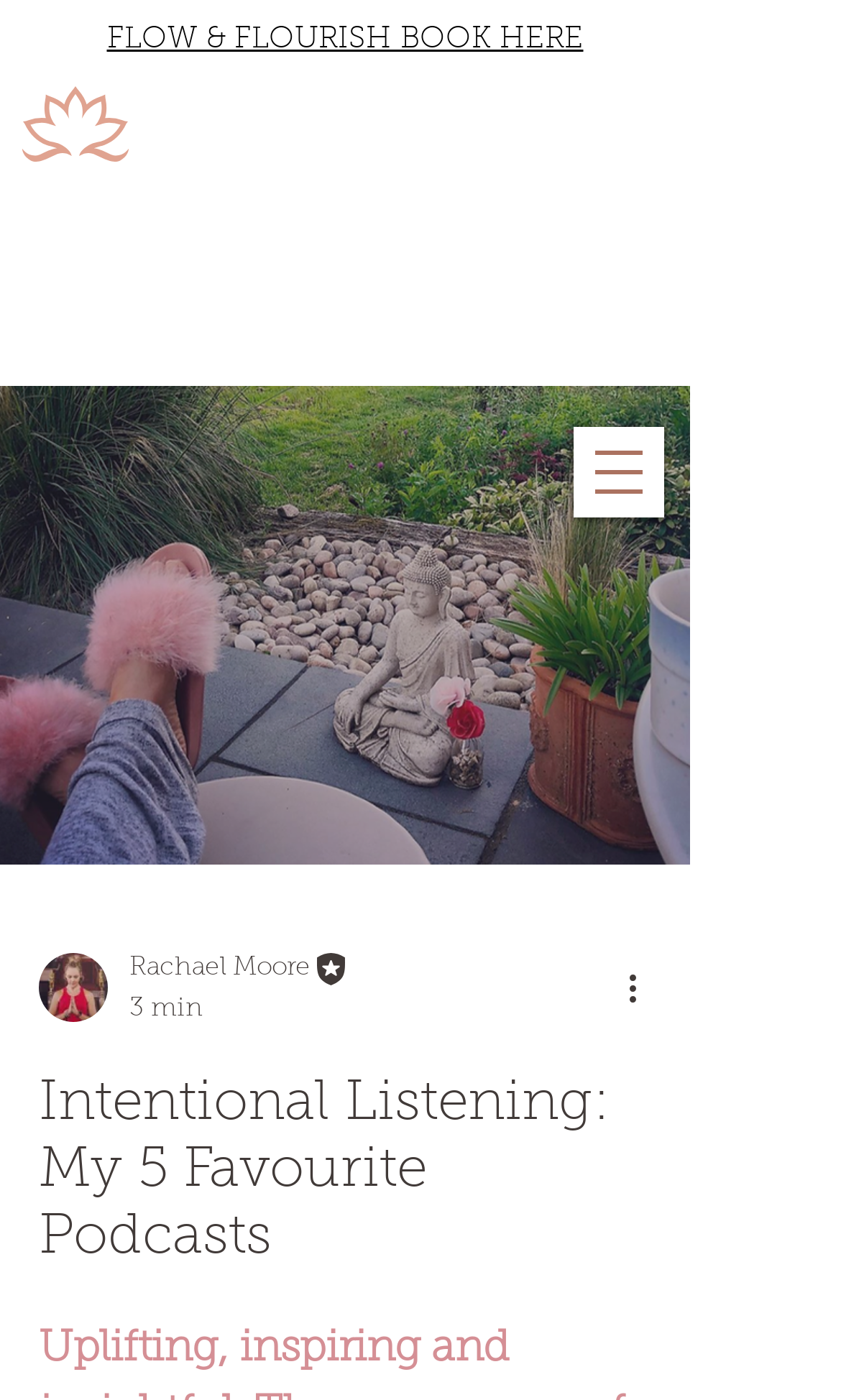Determine the bounding box coordinates of the clickable area required to perform the following instruction: "Open navigation menu". The coordinates should be represented as four float numbers between 0 and 1: [left, top, right, bottom].

[0.682, 0.304, 0.79, 0.369]